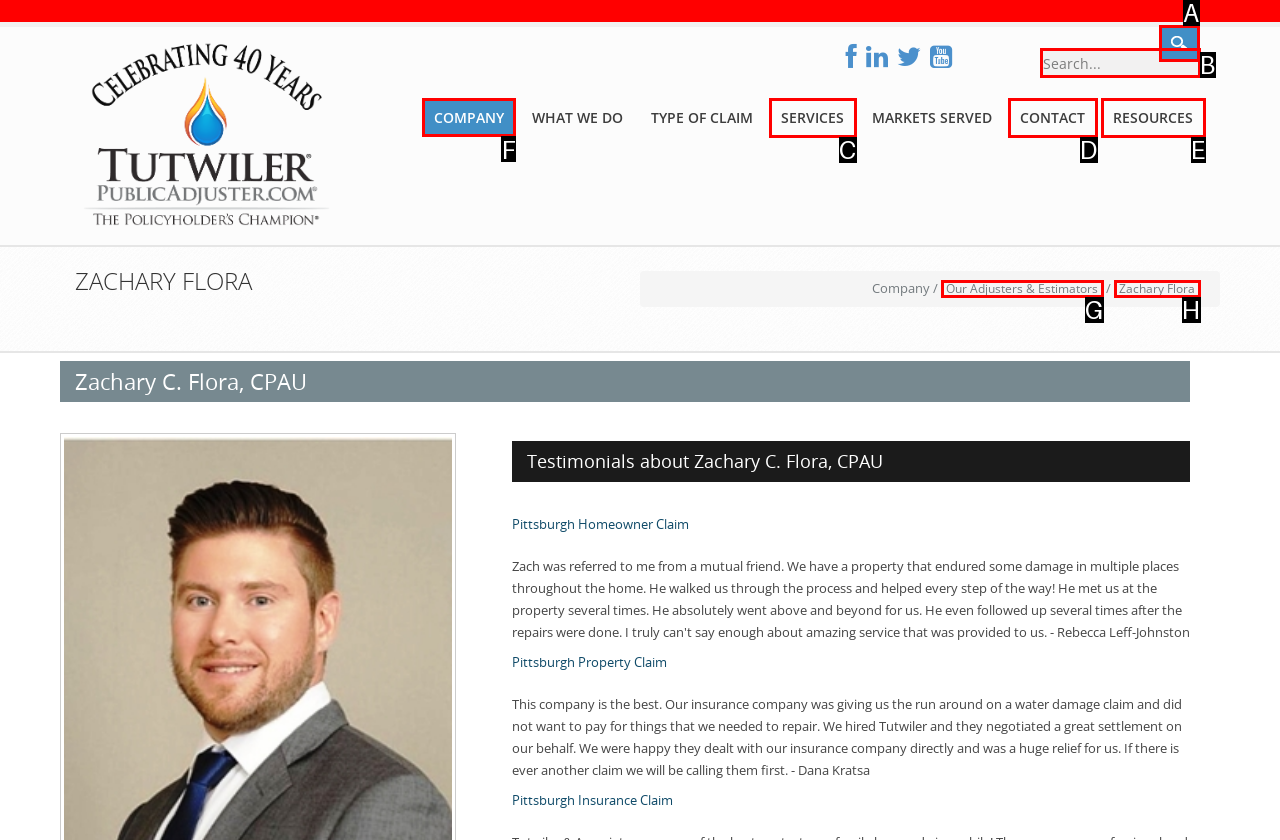To complete the instruction: Go to company page, which HTML element should be clicked?
Respond with the option's letter from the provided choices.

F